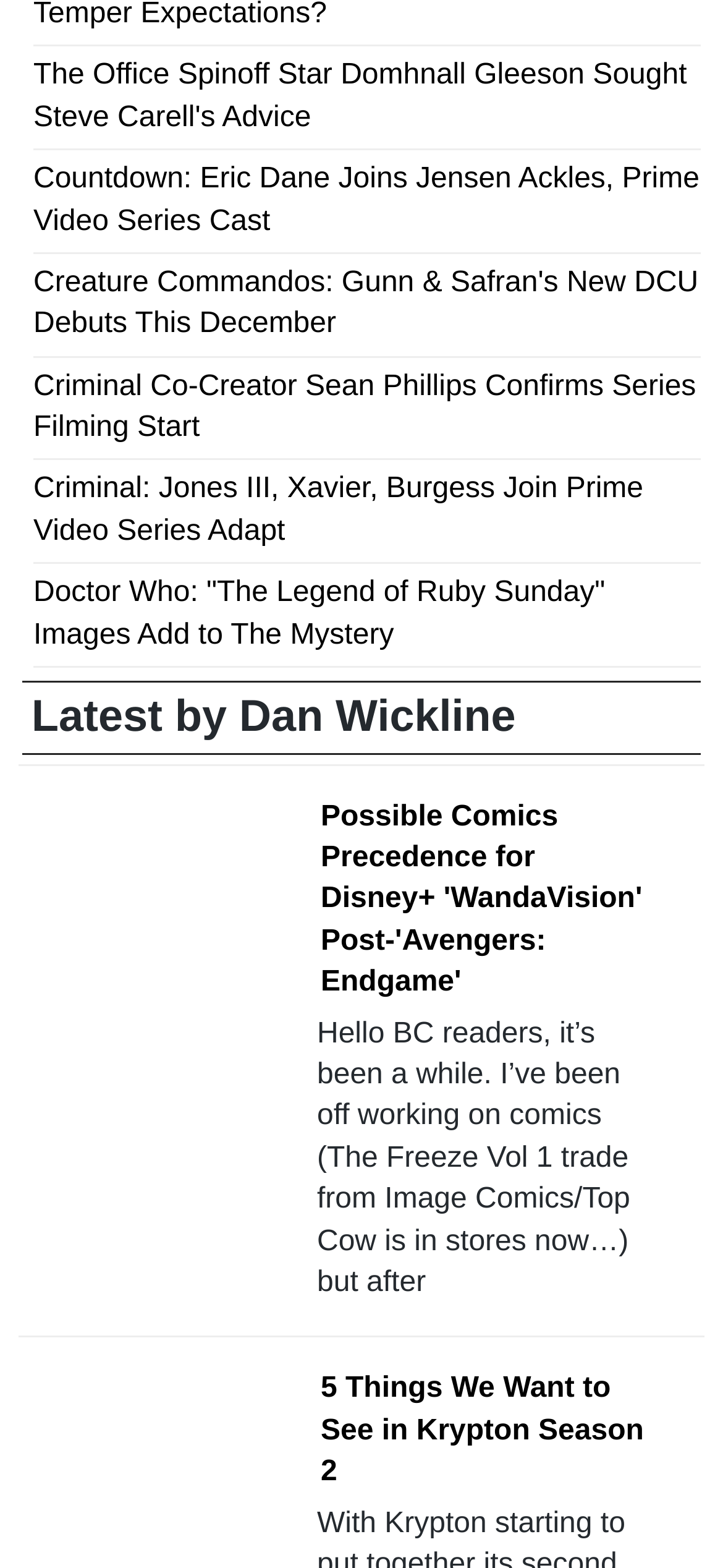Identify the bounding box coordinates of the area that should be clicked in order to complete the given instruction: "Get more information about Creature Commandos". The bounding box coordinates should be four float numbers between 0 and 1, i.e., [left, top, right, bottom].

[0.046, 0.17, 0.966, 0.217]